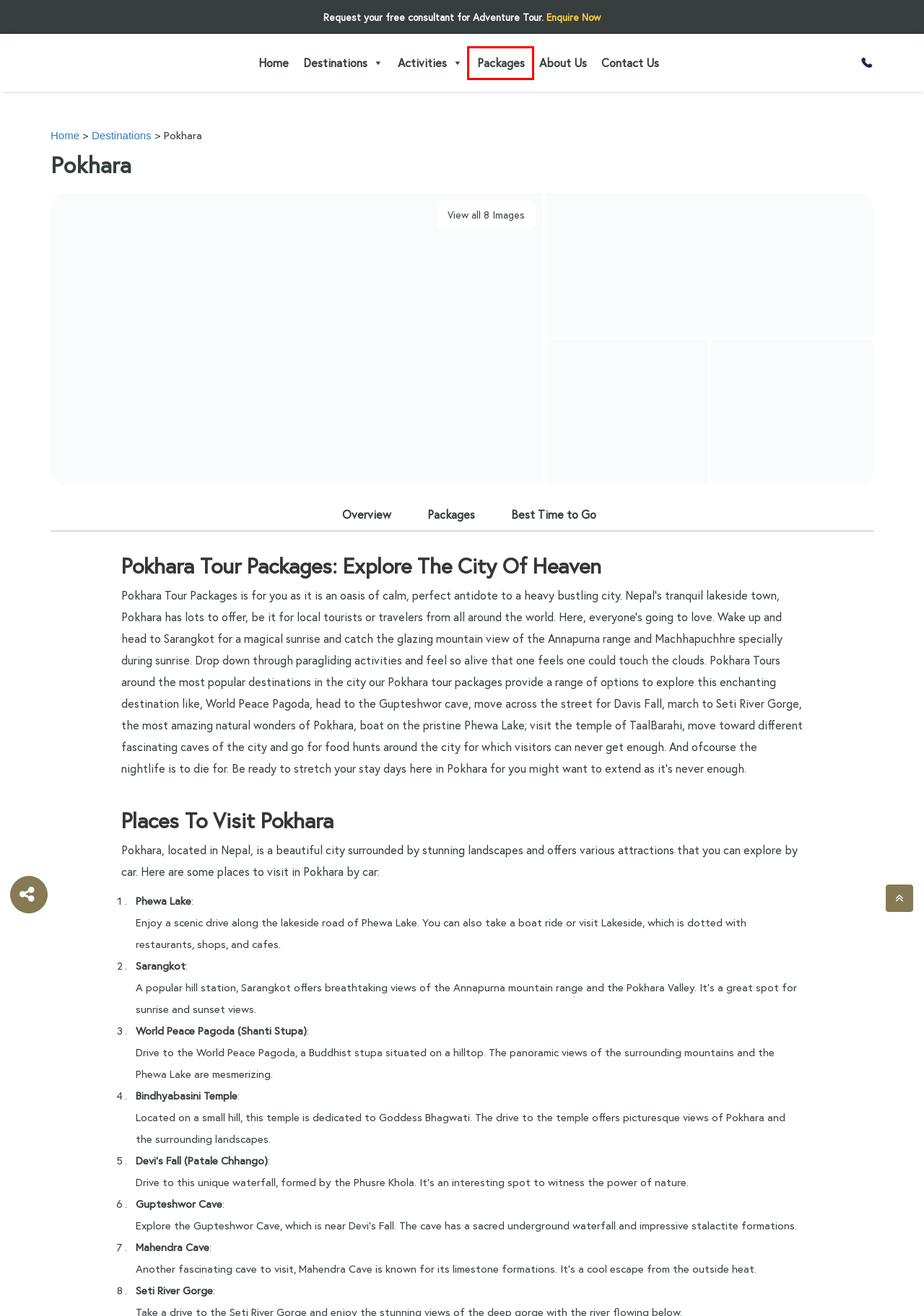You are presented with a screenshot of a webpage containing a red bounding box around an element. Determine which webpage description best describes the new webpage after clicking on the highlighted element. Here are the candidates:
A. About Us - Tour In Nepal
B. Nepal Destinations - Nepal Tour and Travel Destinations
C. Best Nepal Tour Packages 2024, 2025 - Nepal Tour Agency
D. Nepal Tour Booking Cancellation Options for Travellers
E. FAQ - Tour In Nepal
F. Tour in Nepal | Nepal Travel Agency | Nepal Tour Operator
G. Contact Us - Tour In Nepal
H. Nepal Activities Booking Online - Nepal Tours Booking

C